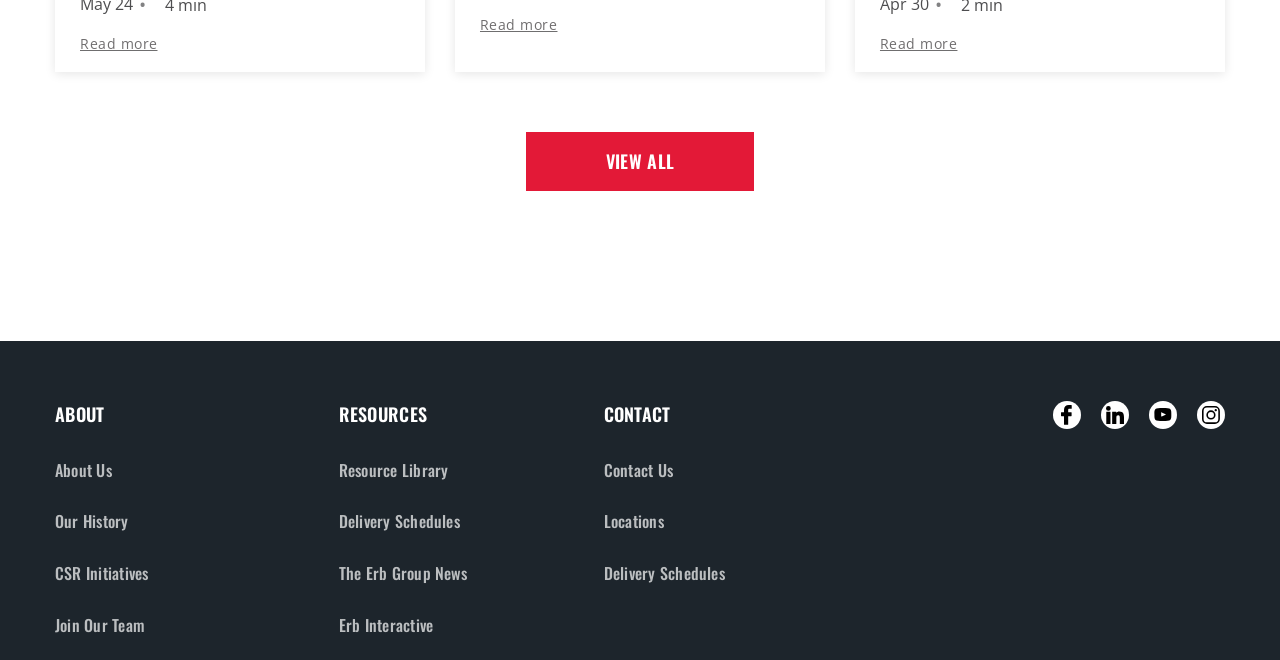Determine the bounding box coordinates for the element that should be clicked to follow this instruction: "View all resources". The coordinates should be given as four float numbers between 0 and 1, in the format [left, top, right, bottom].

[0.411, 0.2, 0.589, 0.289]